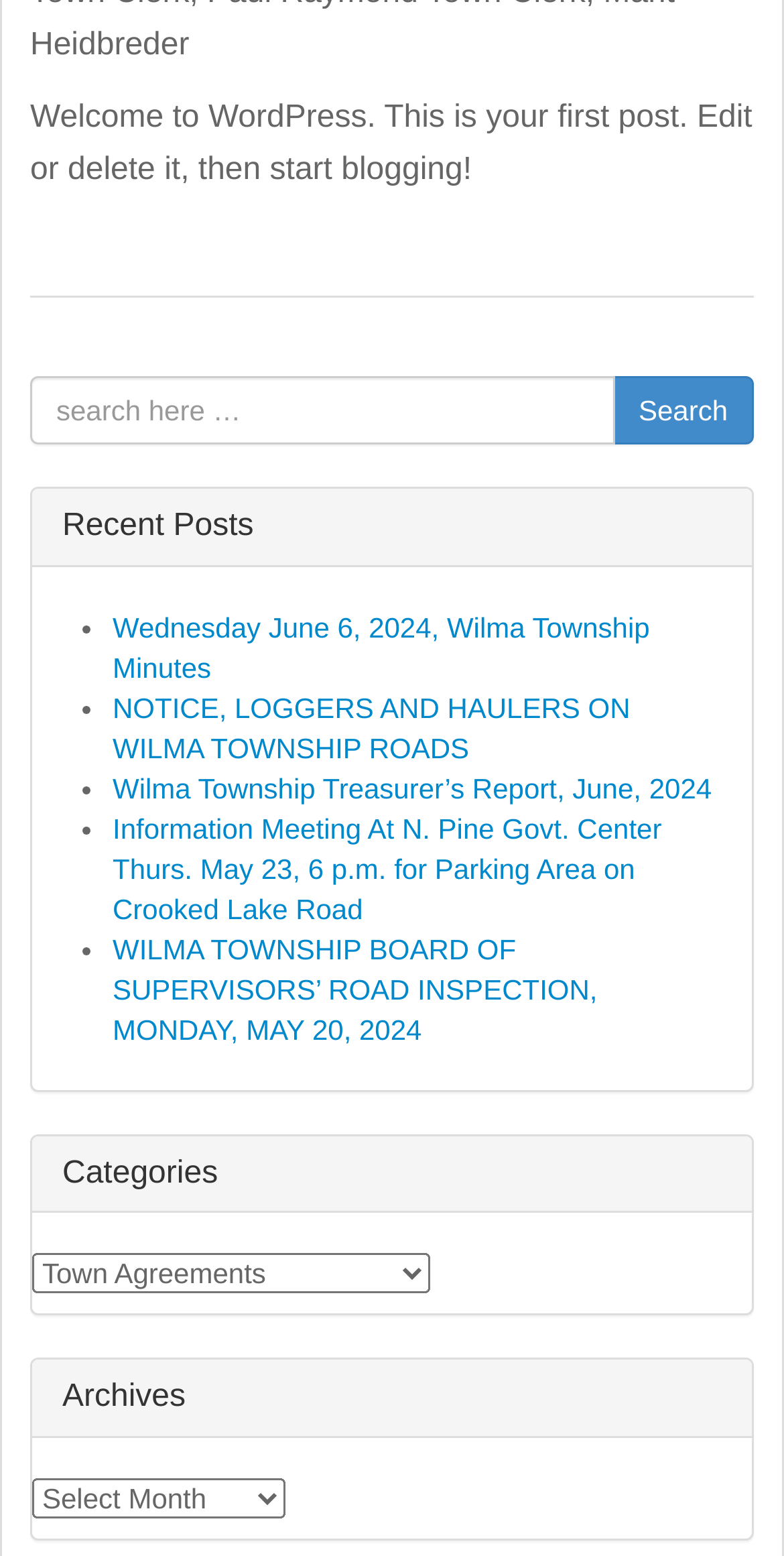What is the purpose of the 'Categories' and 'Archives' sections?
Carefully analyze the image and provide a detailed answer to the question.

The 'Categories' and 'Archives' sections contain comboboxes that allow users to select and navigate to different categories and archives of content on the website.